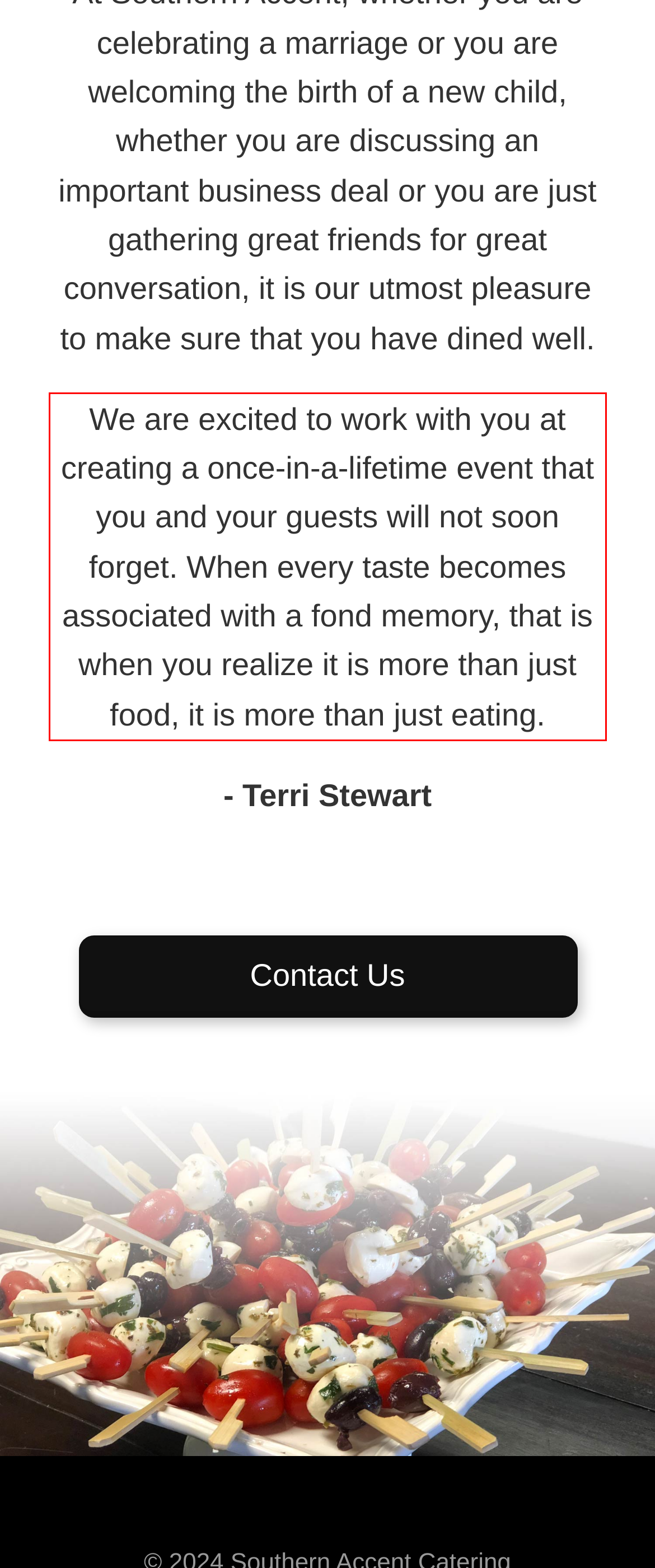Your task is to recognize and extract the text content from the UI element enclosed in the red bounding box on the webpage screenshot.

We are excited to work with you at creating a once-in-a-lifetime event that you and your guests will not soon forget. When every taste becomes associated with a fond memory, that is when you realize it is more than just food, it is more than just eating.